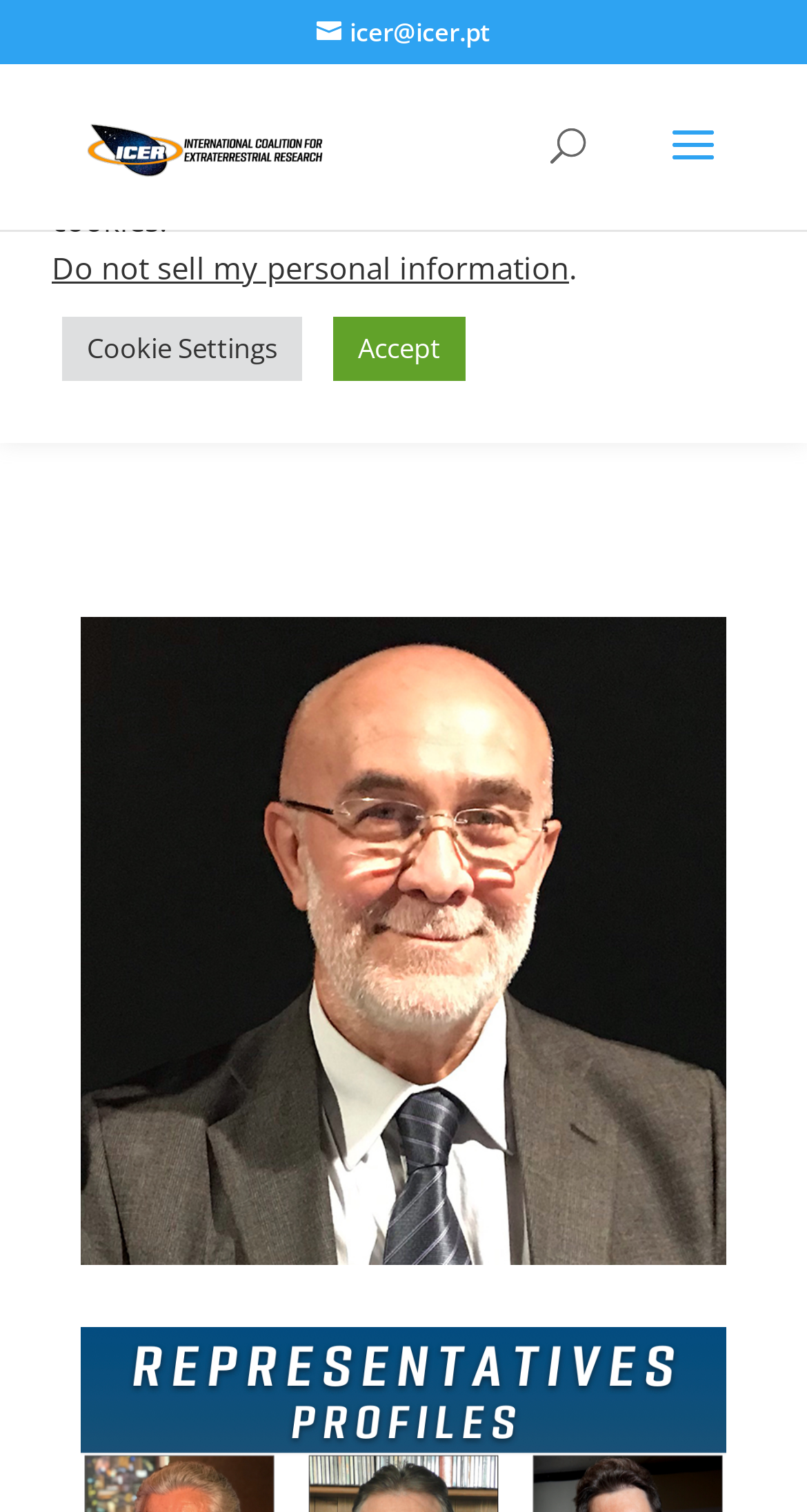Deliver a detailed narrative of the webpage's visual and textual elements.

The webpage is about Paolo Guizzardi, an individual from Italy, affiliated with ICER. At the top left, there is a link to ICER, accompanied by an ICER logo image. Next to it, there is a search bar with a searchbox labeled "Search for:". 

Below the search bar, there is a heading that reads "Paolo Guizzardi – Italy". Underneath the heading, there is a date "Oct 21, 2021", followed by a vertical line and a link to "Profiles". 

On the right side of the page, there is a large image of Paolo Guizzardi, taking up most of the vertical space. 

At the bottom of the page, there is a notification about the use of cookies on the website. It informs users that by clicking "Accept", they consent to the use of all cookies. There are two buttons, "Cookie Settings" and "Accept", and a link to "Do not sell my personal information".